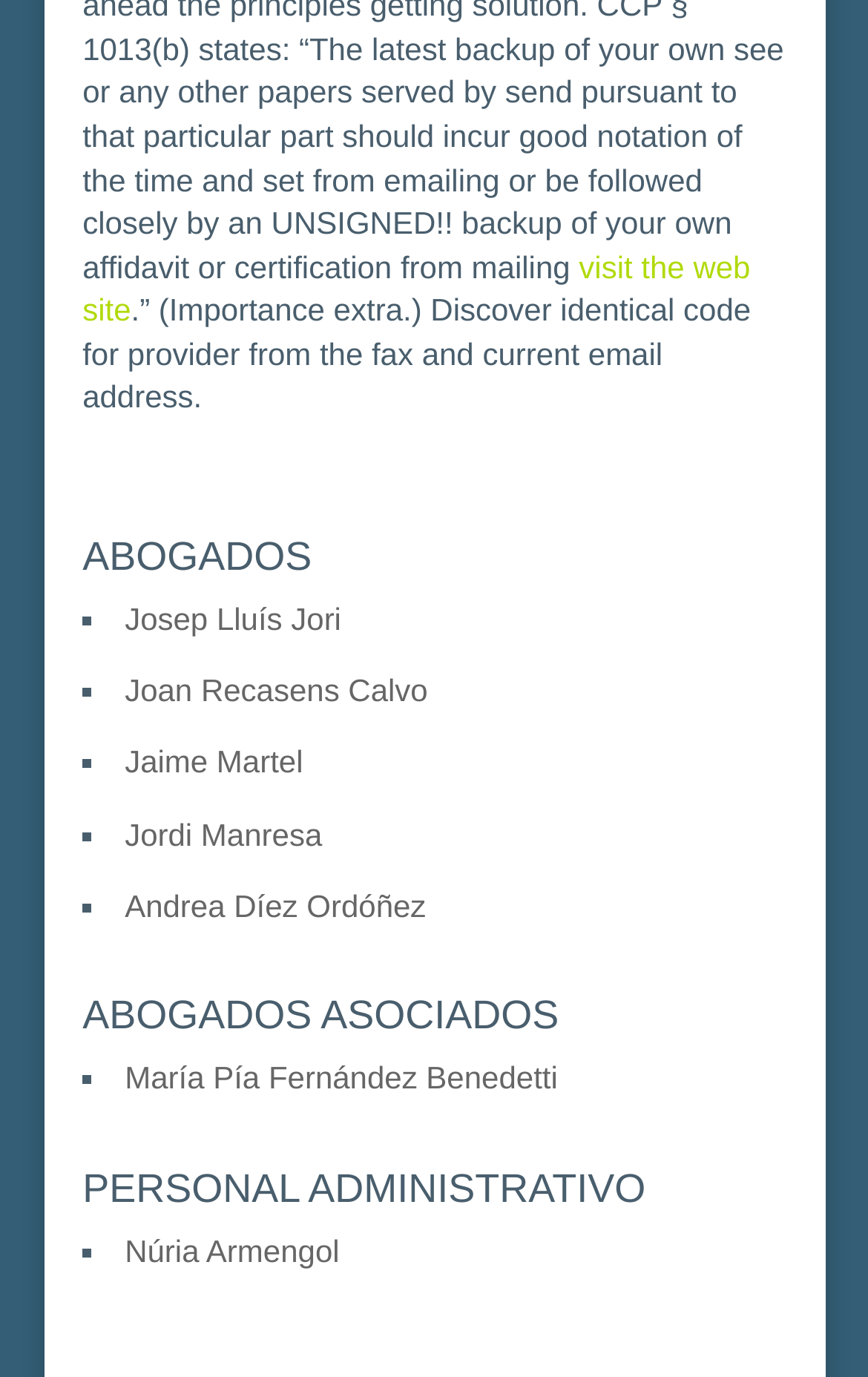Find the bounding box coordinates of the element to click in order to complete the given instruction: "visit the website."

[0.095, 0.181, 0.865, 0.238]